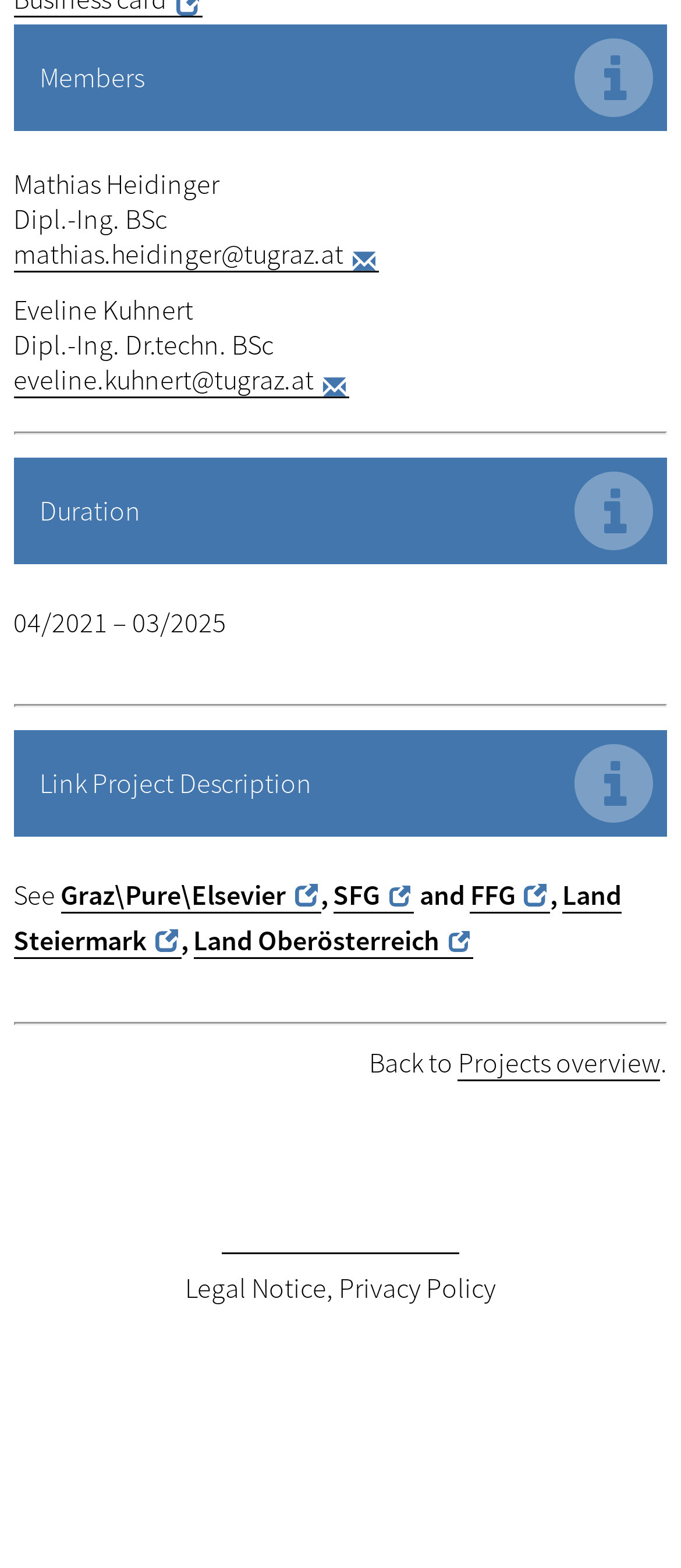Find the bounding box coordinates of the element you need to click on to perform this action: 'View Mathias' email'. The coordinates should be represented by four float values between 0 and 1, in the format [left, top, right, bottom].

[0.02, 0.15, 0.555, 0.174]